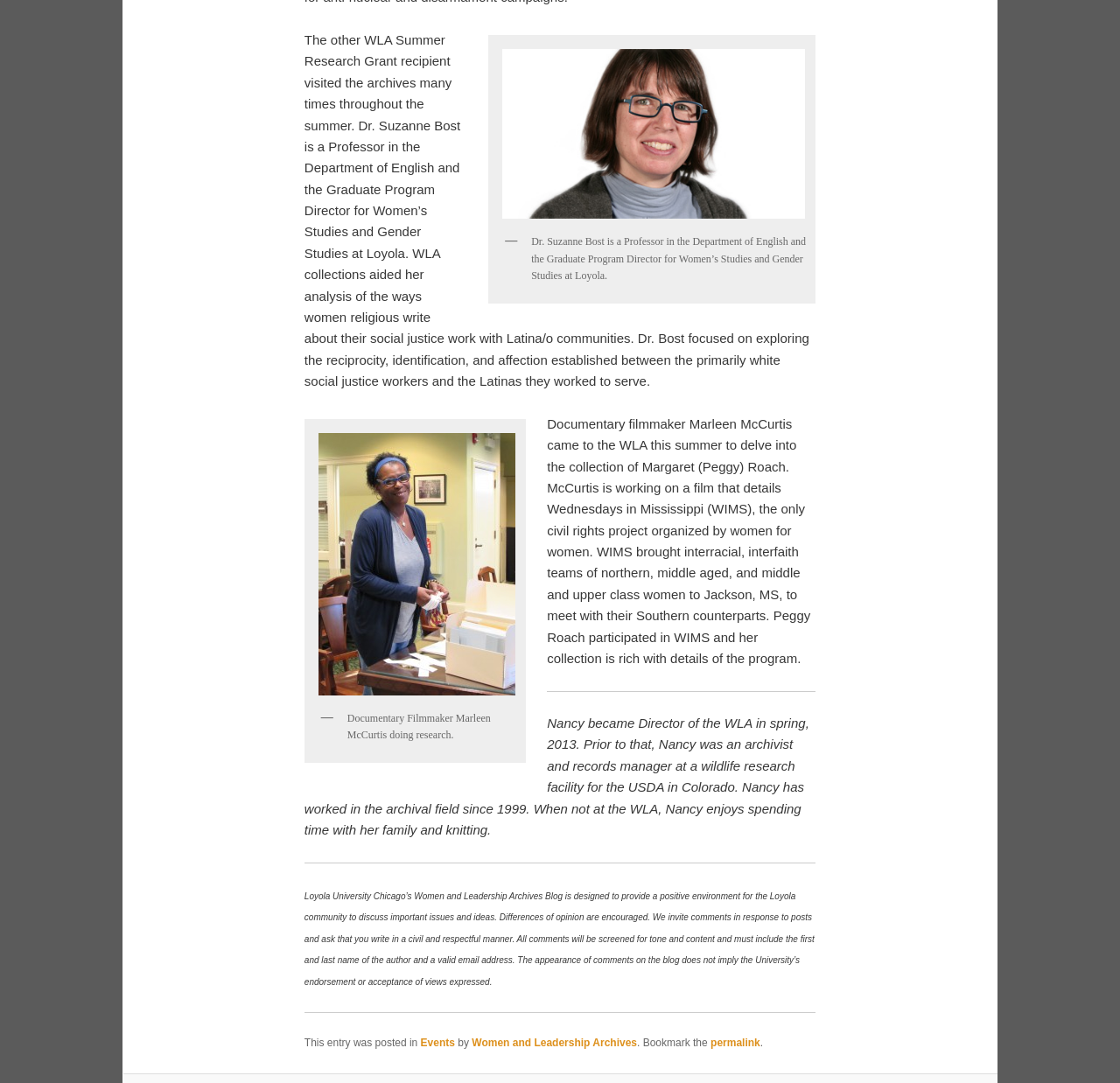What is the purpose of the Loyola University Chicago’s Women and Leadership Archives Blog?
Provide a well-explained and detailed answer to the question.

The answer can be found in the StaticText element, which describes the blog as a platform designed to provide a positive environment for the Loyola community to discuss important issues and ideas.